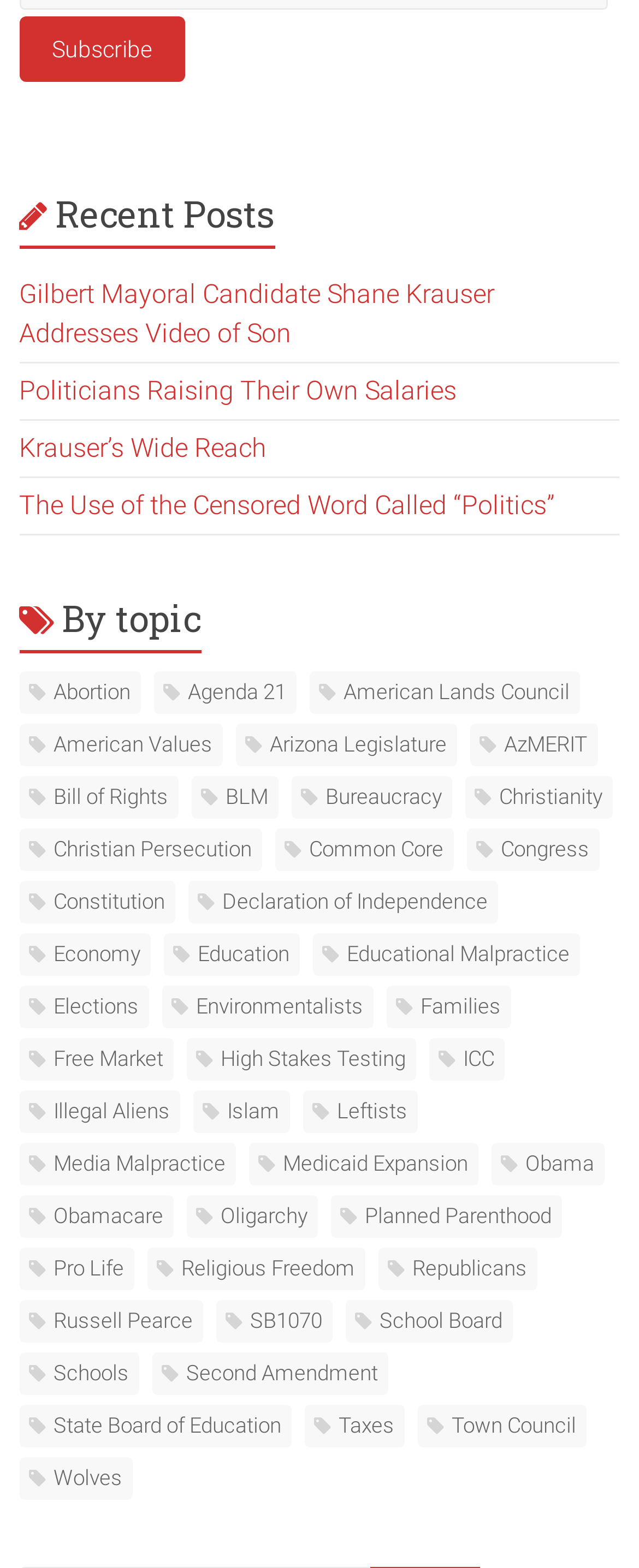Locate the bounding box coordinates of the item that should be clicked to fulfill the instruction: "Subscribe to the newsletter".

[0.03, 0.01, 0.289, 0.052]